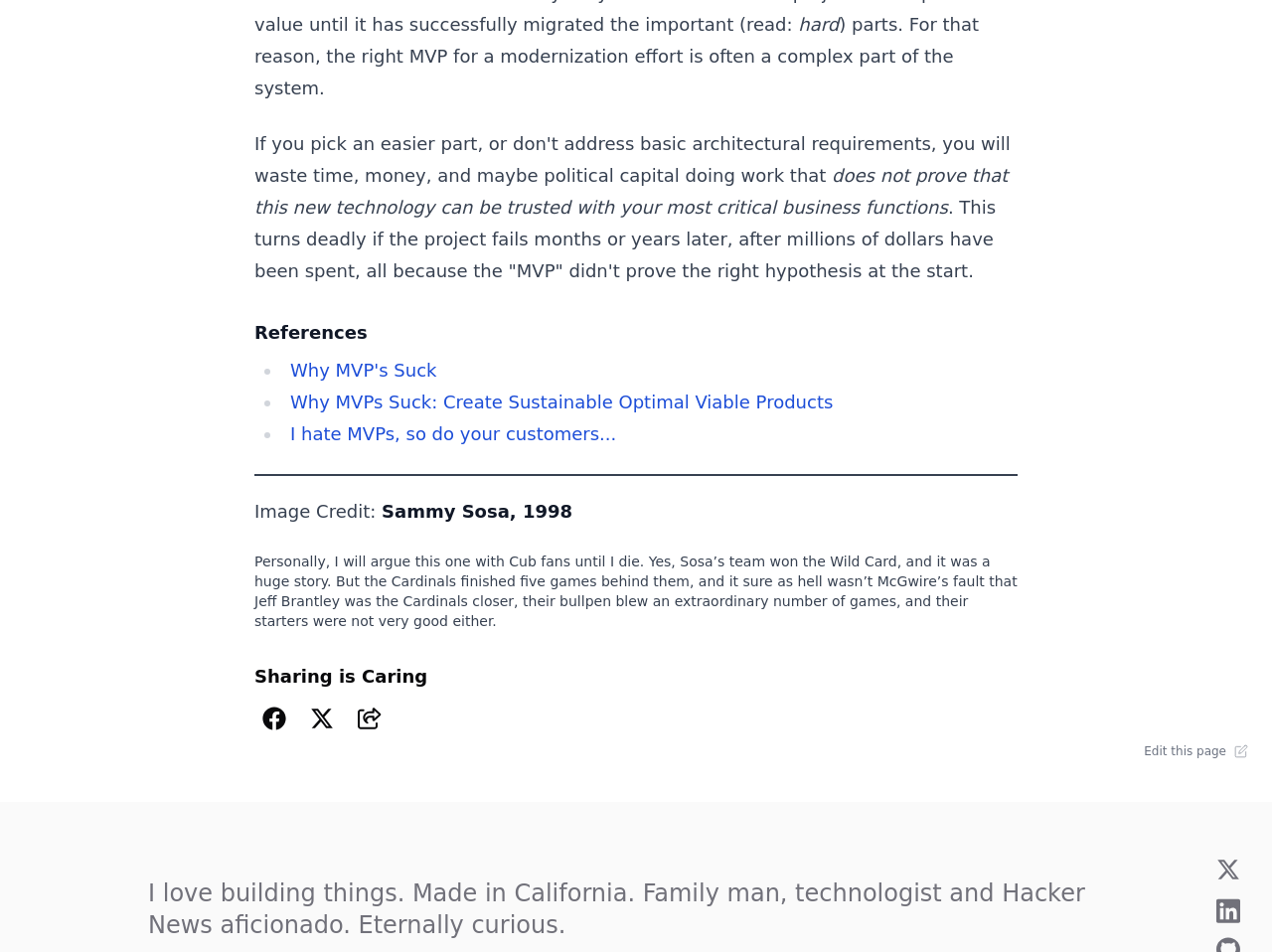Please identify the bounding box coordinates of the element's region that should be clicked to execute the following instruction: "Login to the website". The bounding box coordinates must be four float numbers between 0 and 1, i.e., [left, top, right, bottom].

None